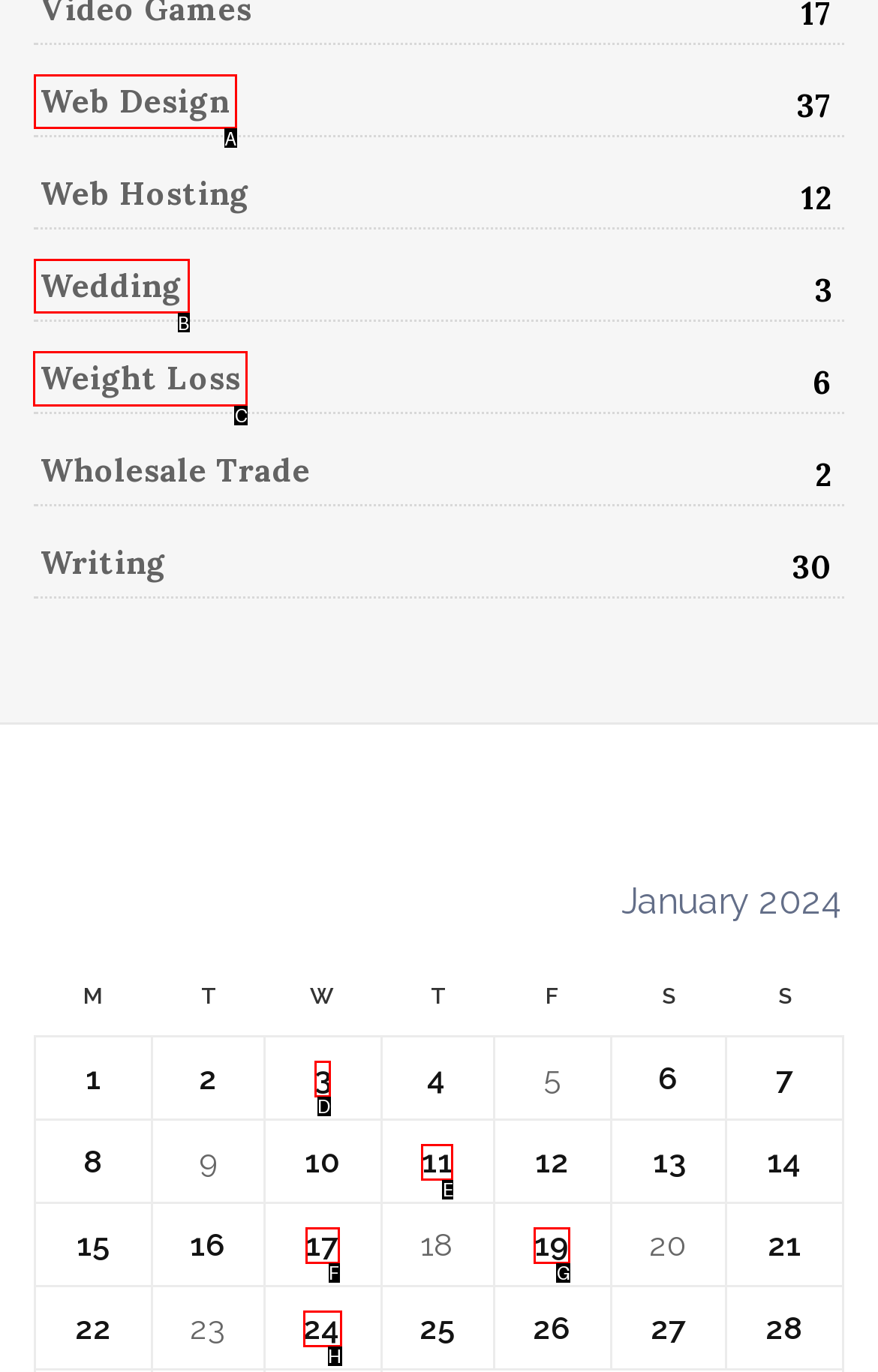Identify the letter of the UI element you need to select to accomplish the task: Click on Weight Loss.
Respond with the option's letter from the given choices directly.

C